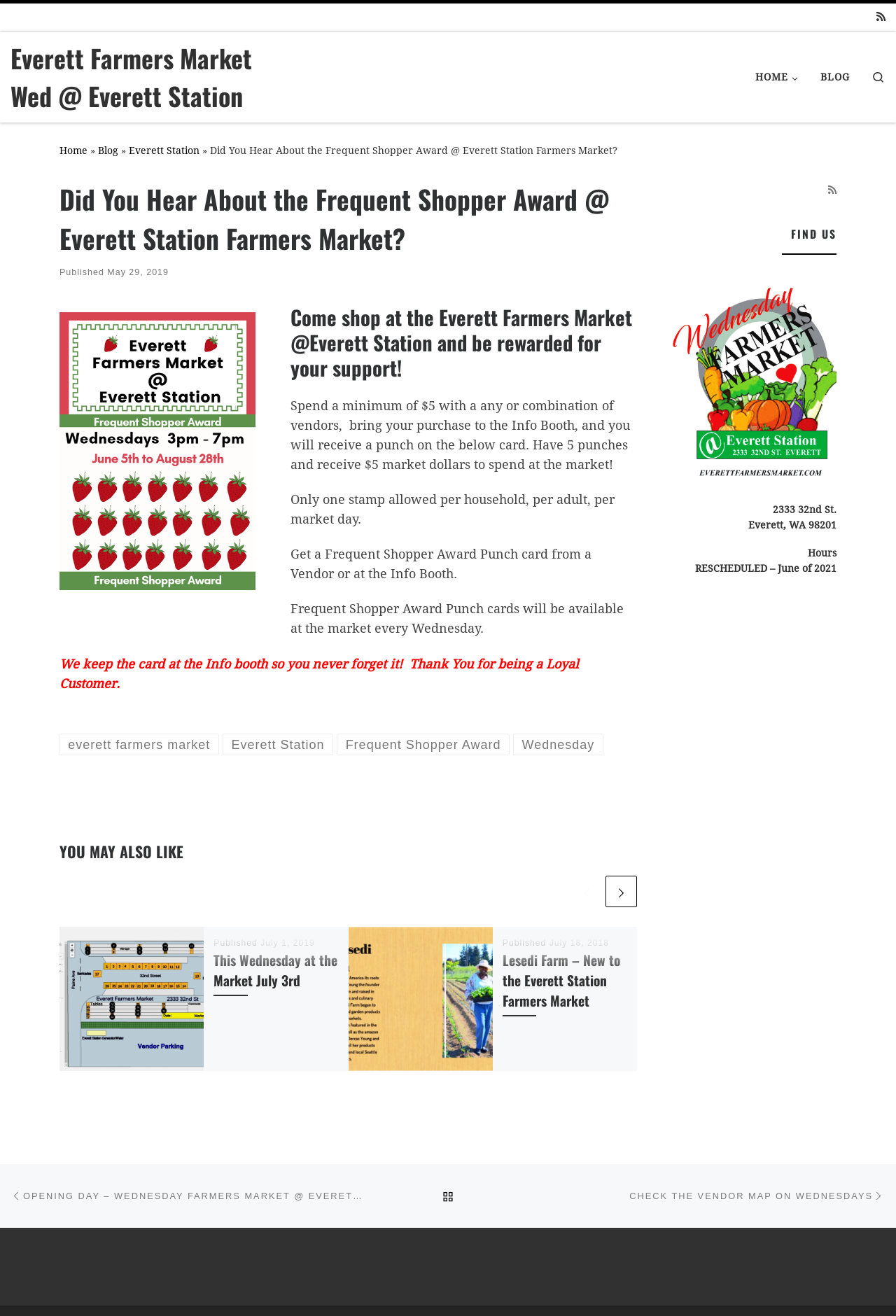Based on the element description About Us, identify the bounding box coordinates for the UI element. The coordinates should be in the format (top-left x, top-left y, bottom-right x, bottom-right y) and within the 0 to 1 range.

None